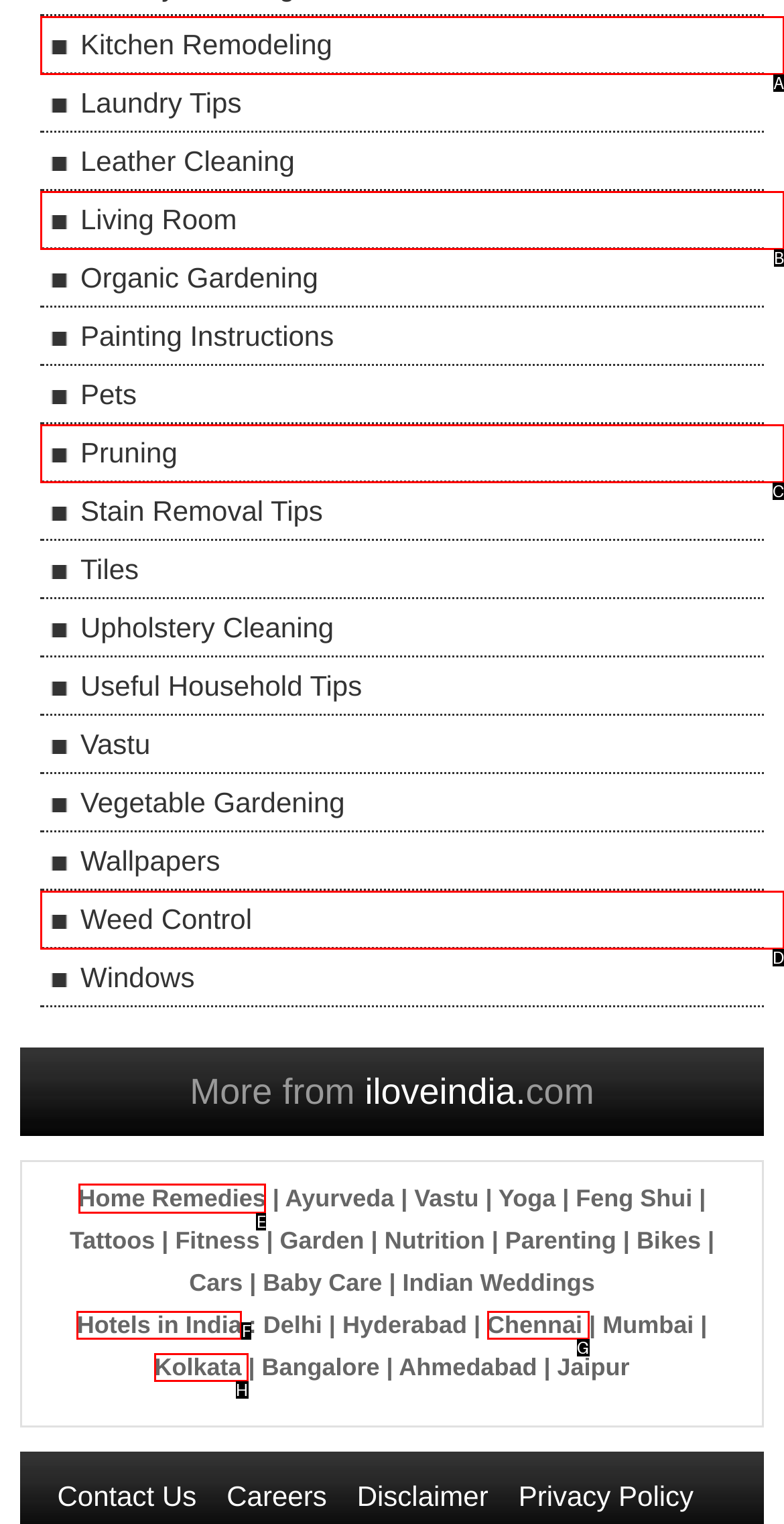Which HTML element should be clicked to perform the following task: Learn about Home Remedies
Reply with the letter of the appropriate option.

E